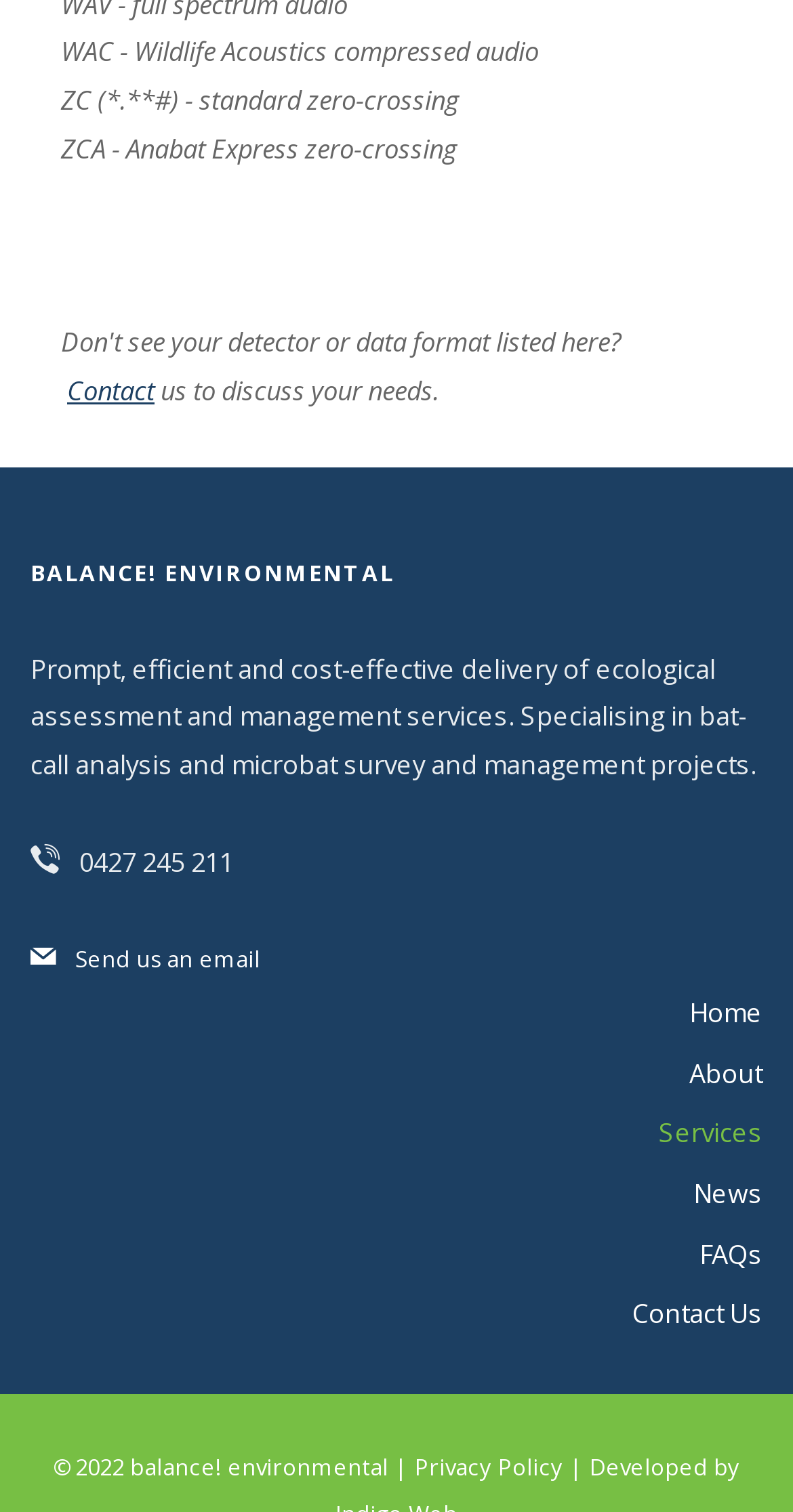Locate the bounding box coordinates of the area where you should click to accomplish the instruction: "Click Contact to discuss your needs".

[0.085, 0.245, 0.195, 0.27]